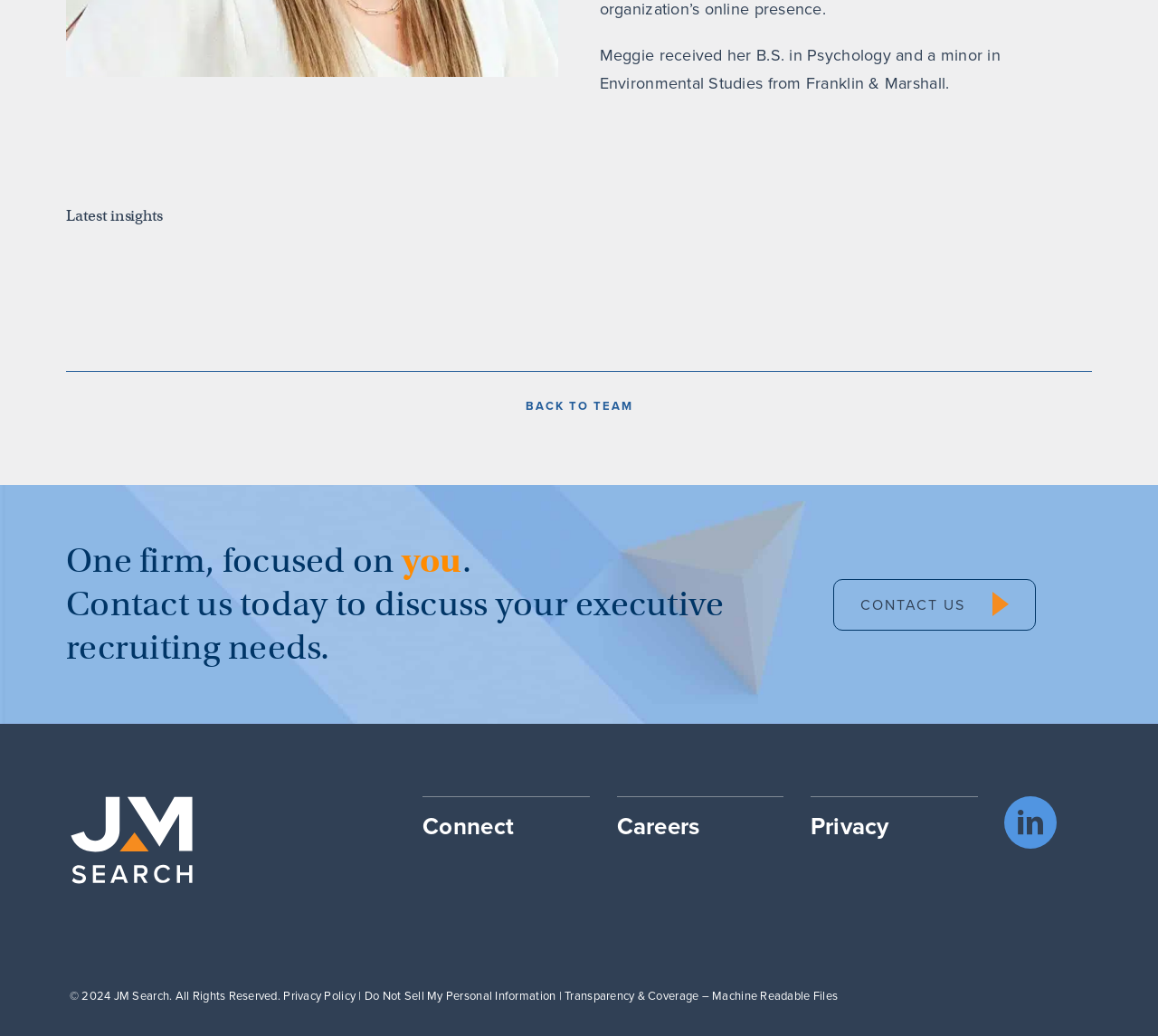Please specify the bounding box coordinates in the format (top-left x, top-left y, bottom-right x, bottom-right y), with all values as floating point numbers between 0 and 1. Identify the bounding box of the UI element described by: aria-label="JM Search logo"

[0.06, 0.765, 0.167, 0.788]